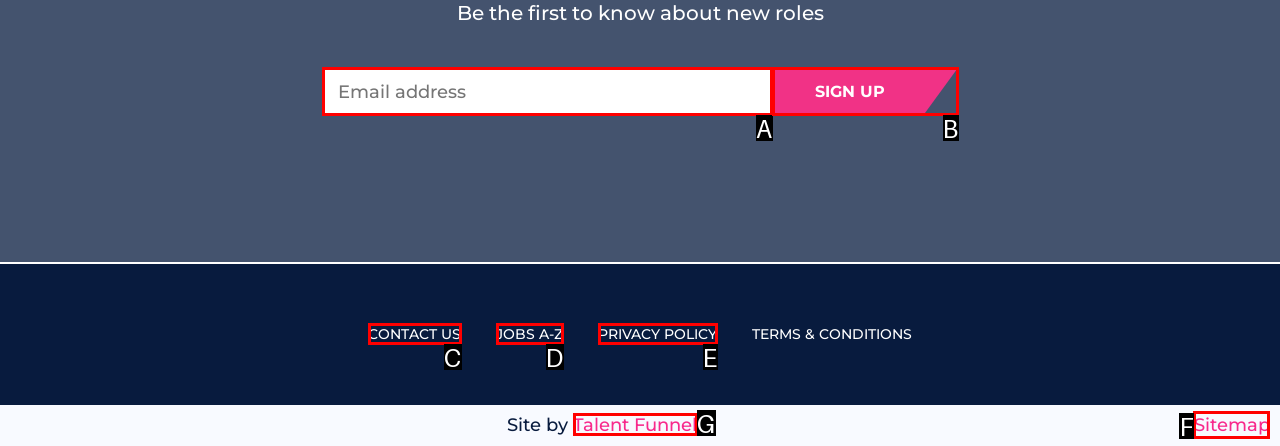Identify the HTML element that best matches the description: Sign Up. Provide your answer by selecting the corresponding letter from the given options.

B